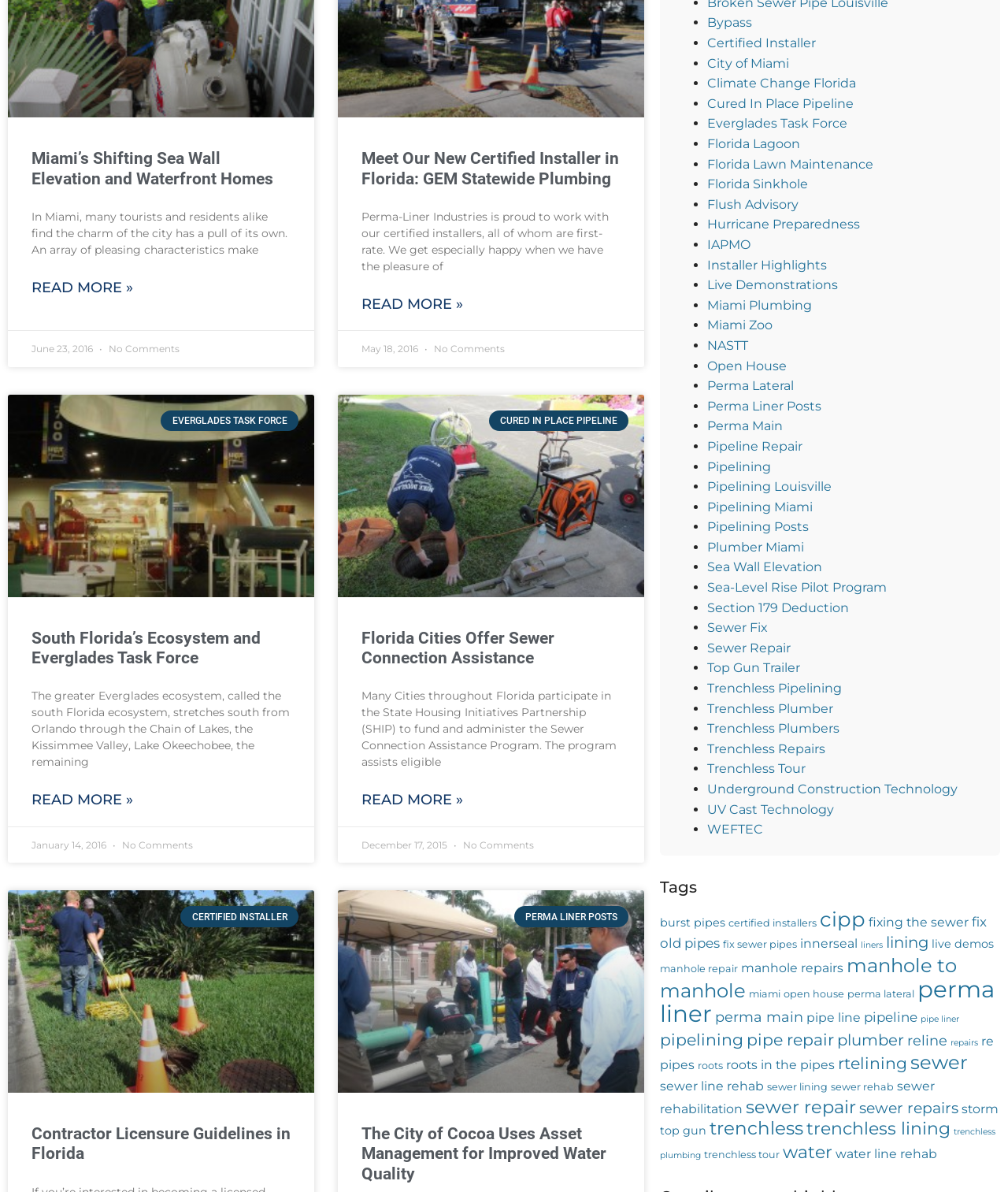Using the provided description: "Read More »", find the bounding box coordinates of the corresponding UI element. The output should be four float numbers between 0 and 1, in the format [left, top, right, bottom].

[0.359, 0.663, 0.459, 0.68]